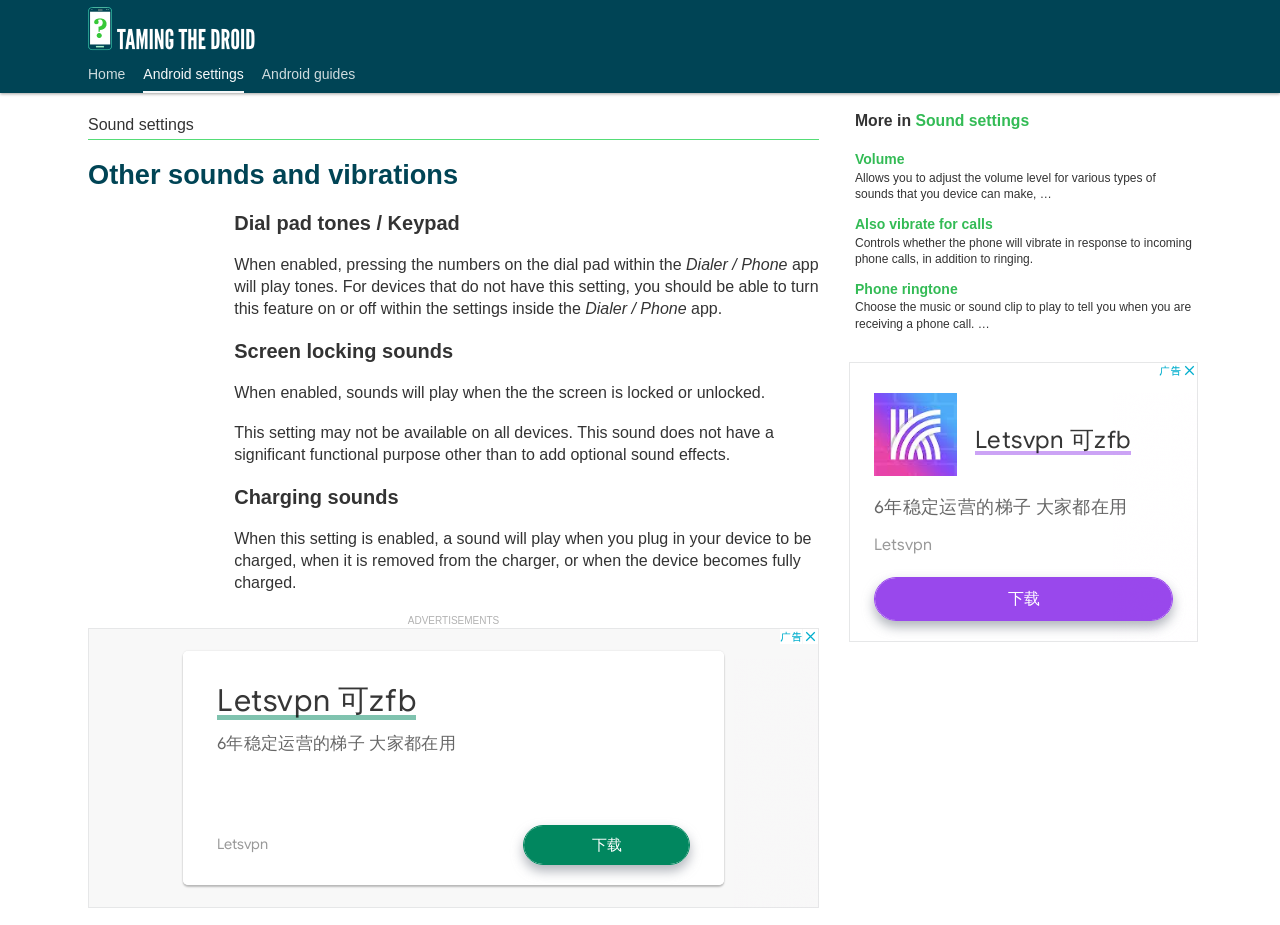Given the description: "alt="Taming The Droid"", determine the bounding box coordinates of the UI element. The coordinates should be formatted as four float numbers between 0 and 1, [left, top, right, bottom].

[0.055, 0.0, 0.945, 0.061]